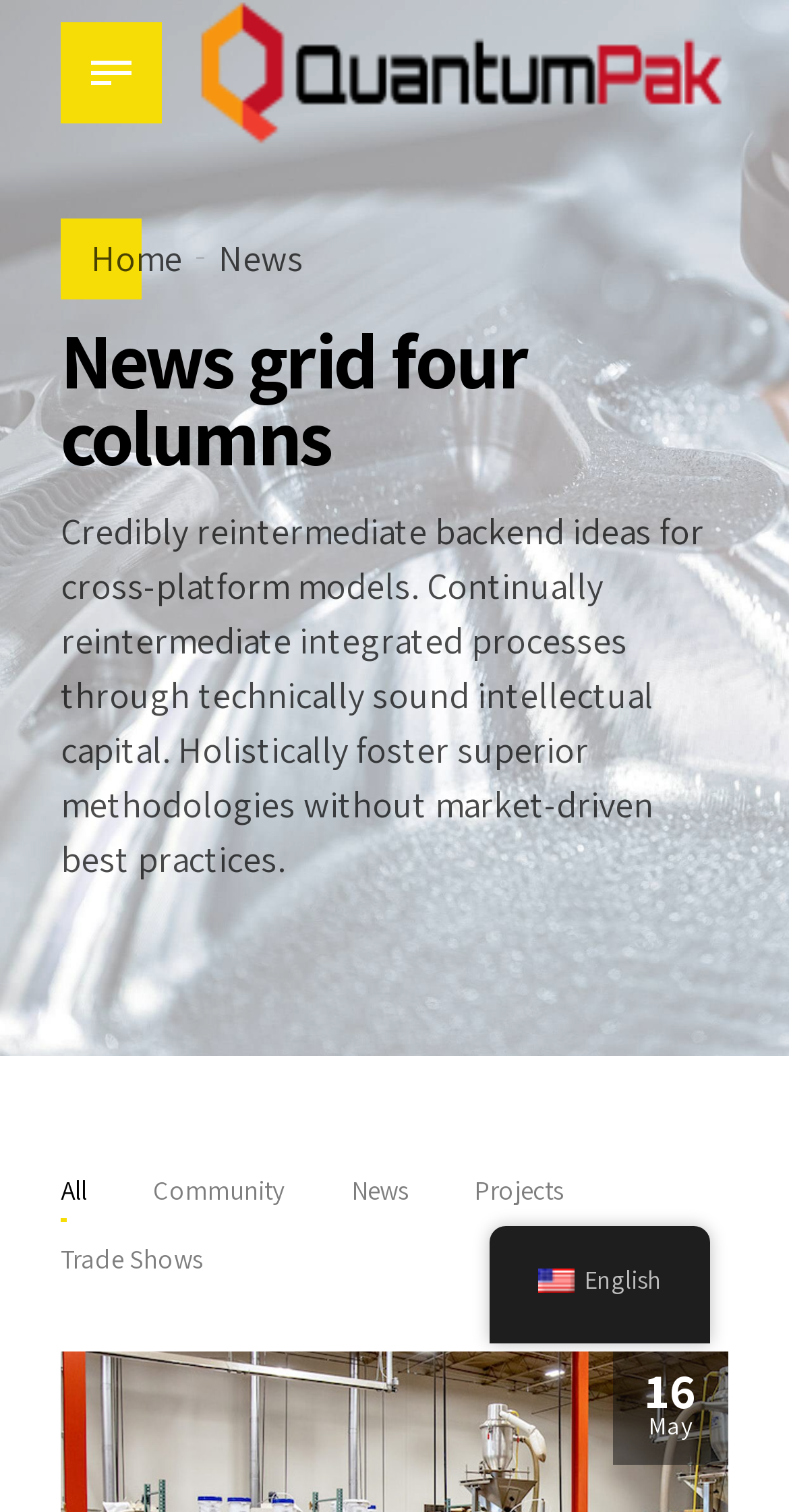Generate a comprehensive description of the contents of the webpage.

The webpage is titled "News grid four columns – QuantumPak" and features a prominent header section at the top. In the top-left corner, there is a small link, and next to it, a larger link with the text "QuantumPak" accompanied by an image of the same name. 

Below the header section, there is a navigation menu with four links: "Home", "News", and two others. The "News" link is situated in the middle of the menu. 

The main content area is divided into four columns, as suggested by the title. At the top of this section, there is a heading that reads "News grid four columns". Below the heading, there is a block of text that describes a business strategy, discussing the integration of processes and intellectual capital.

Underneath the main content area, there are five tabs labeled "All", "Community", "News", "Projects", and "Trade Shows". These tabs are evenly spaced and take up the full width of the page.

At the bottom of the page, there is a section with a date, "16 May", and a link with a calendar icon. Next to the date, there is a language selection link with the text "en_US English" accompanied by a small flag image.